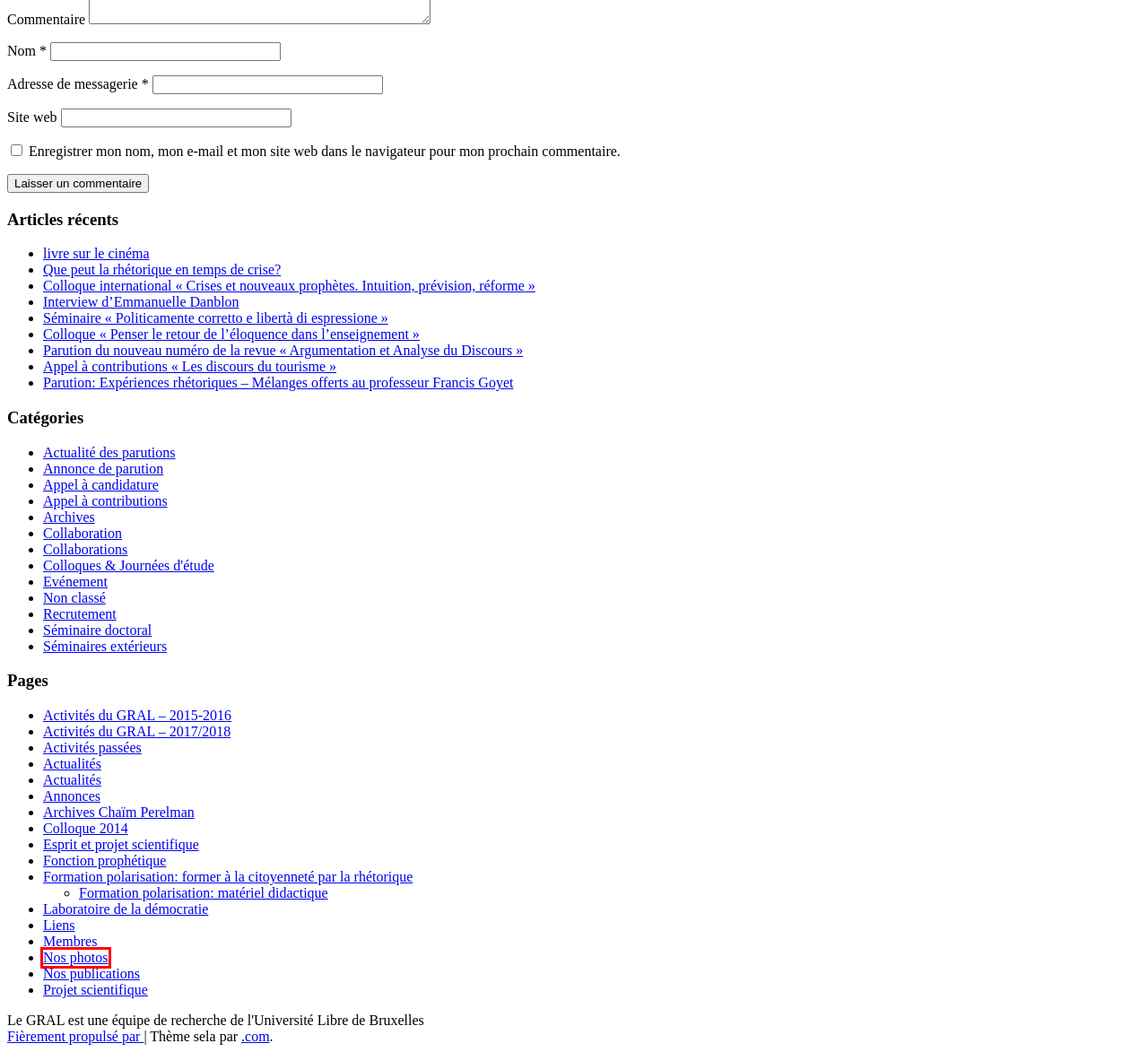Review the webpage screenshot provided, noting the red bounding box around a UI element. Choose the description that best matches the new webpage after clicking the element within the bounding box. The following are the options:
A. Colloque « Penser le retour de l’éloquence dans l’enseignement » – GRAL
B. Formation polarisation: matériel didactique – GRAL
C. Appel à contributions – GRAL
D. Evénement – GRAL
E. Activités du GRAL – 2015-2016 – GRAL
F. Appel à contributions « Les discours du tourisme » – GRAL
G. Nos photos – GRAL
H. Collaboration – GRAL

G